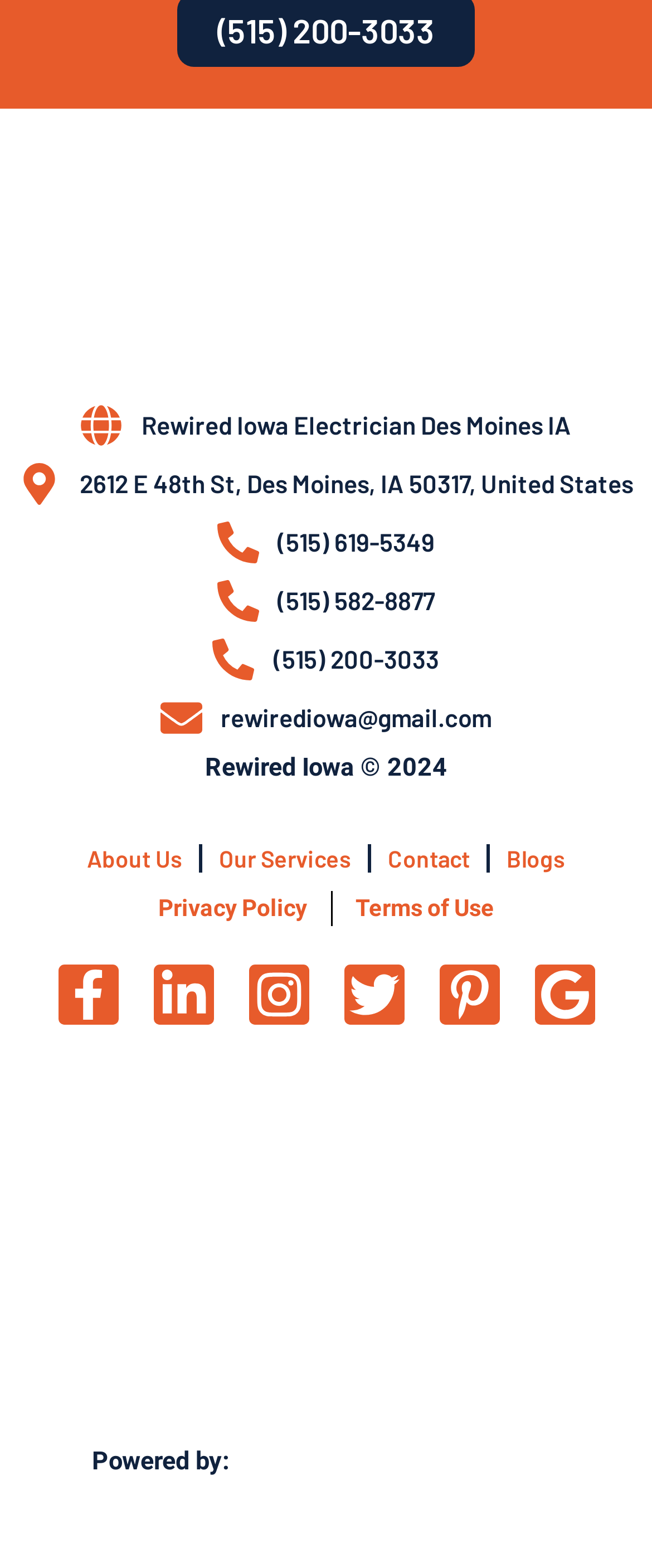What is the company name?
Using the information presented in the image, please offer a detailed response to the question.

The company name can be found in the image element at the top of the page, which has the text 'ReWired Iowa - Electrician in Des Moines, Ankeny, Grimes, Clive, West Des Moines'.